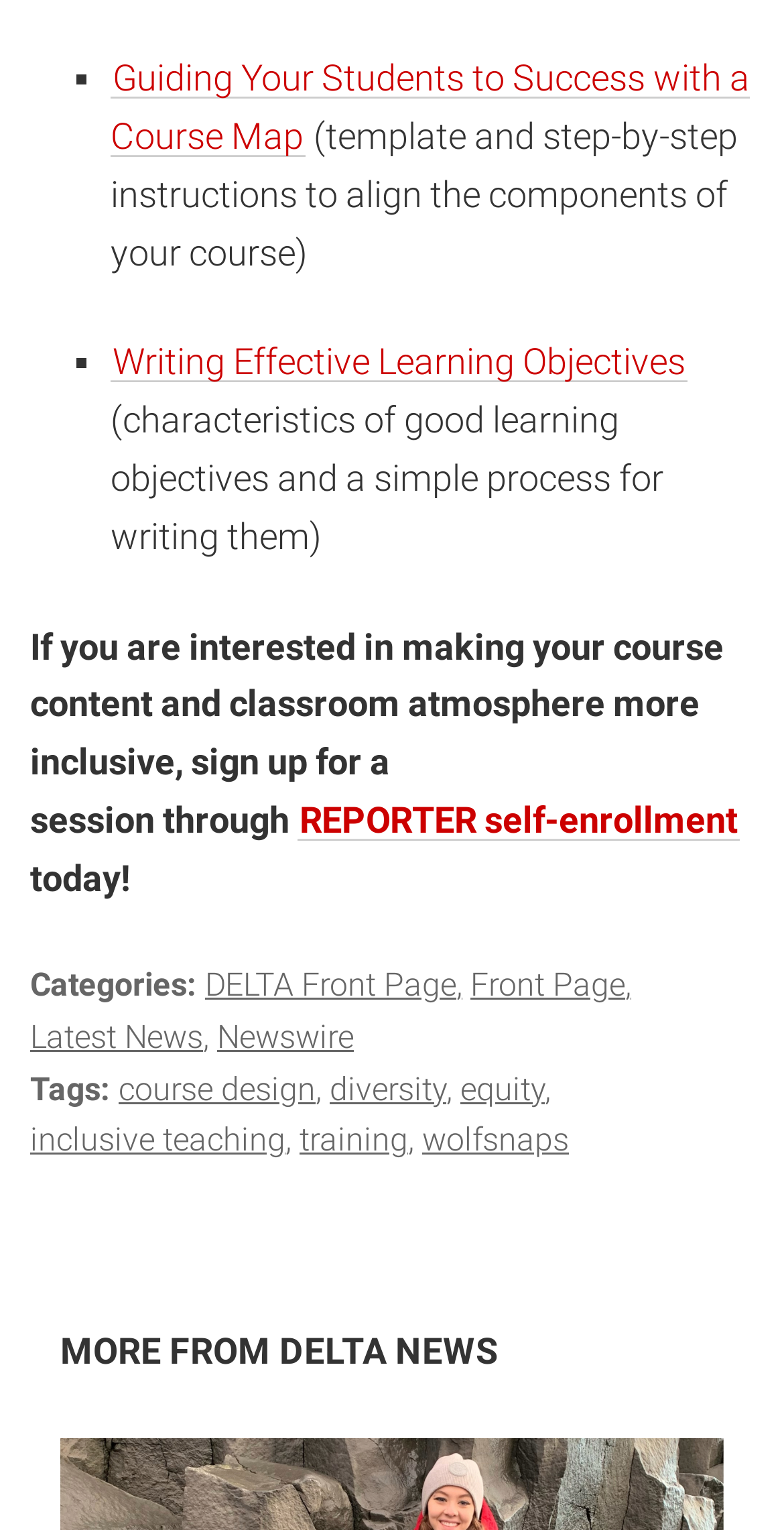Based on the element description, predict the bounding box coordinates (top-left x, top-left y, bottom-right x, bottom-right y) for the UI element in the screenshot: REPORTER self-enrollment

[0.379, 0.522, 0.944, 0.549]